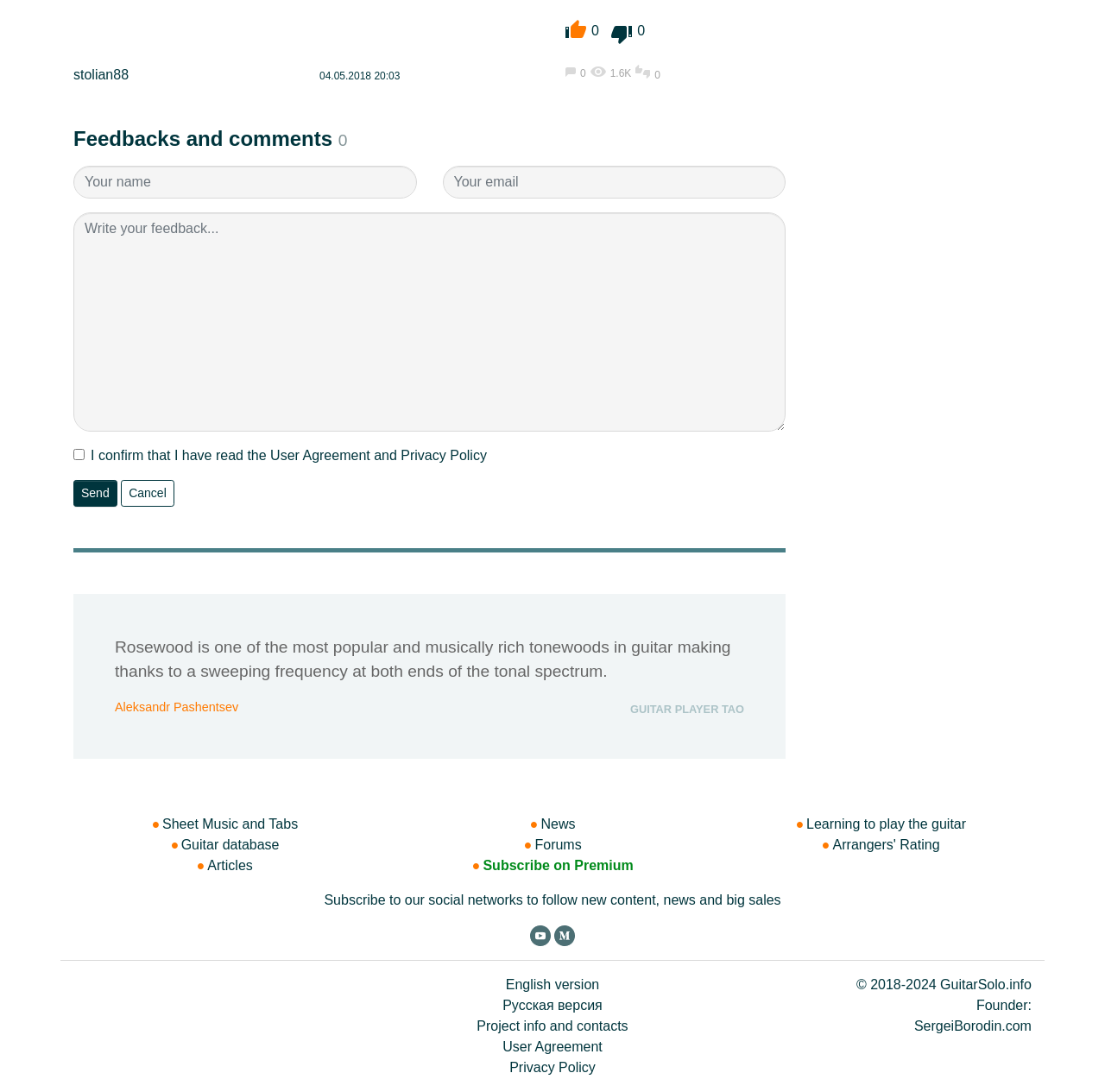Please indicate the bounding box coordinates of the element's region to be clicked to achieve the instruction: "Click on the 'Aleksandr Pashentsev' link". Provide the coordinates as four float numbers between 0 and 1, i.e., [left, top, right, bottom].

[0.104, 0.641, 0.216, 0.654]